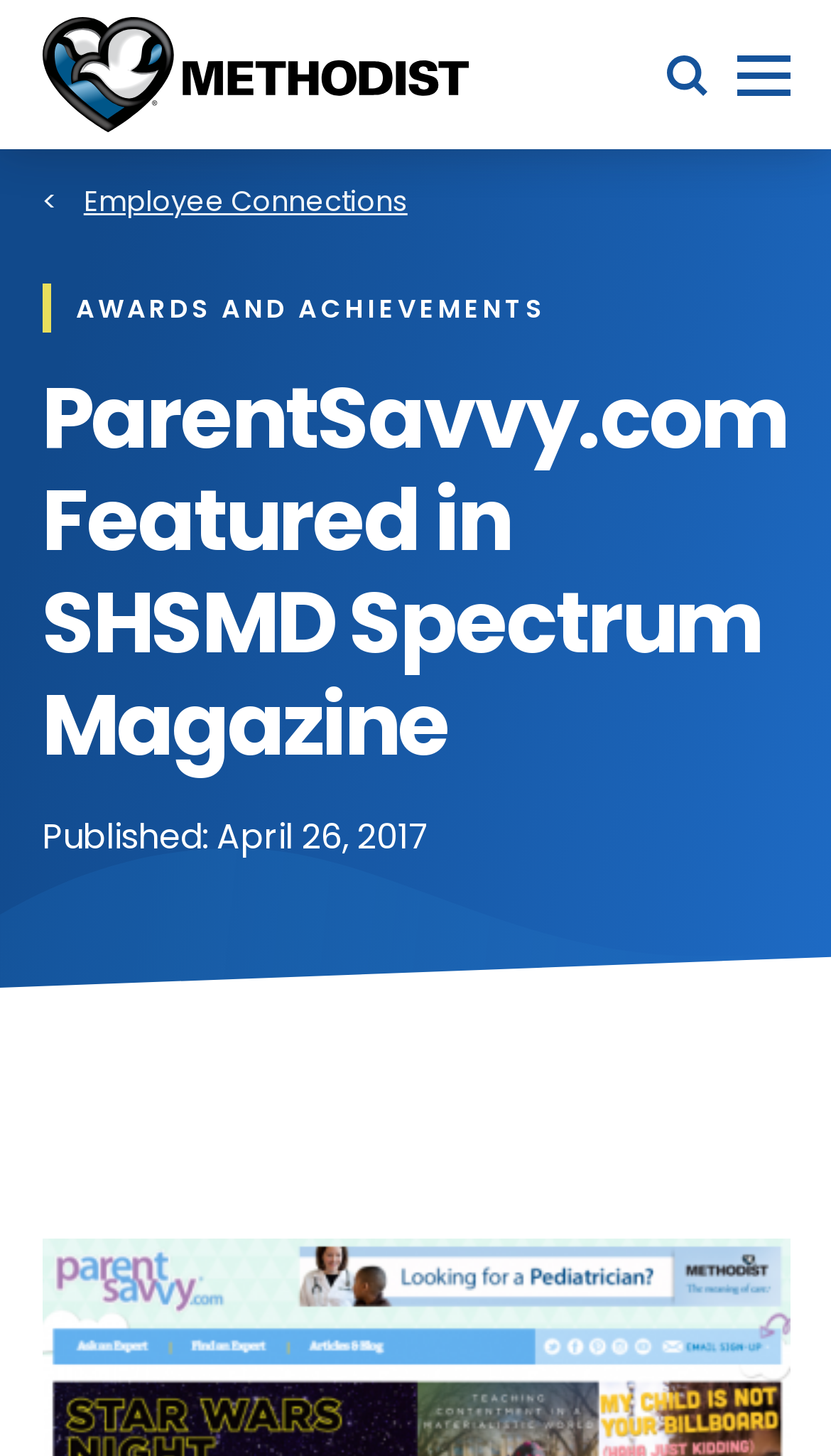What is the category of the article?
Use the image to answer the question with a single word or phrase.

AWARDS AND ACHIEVEMENTS